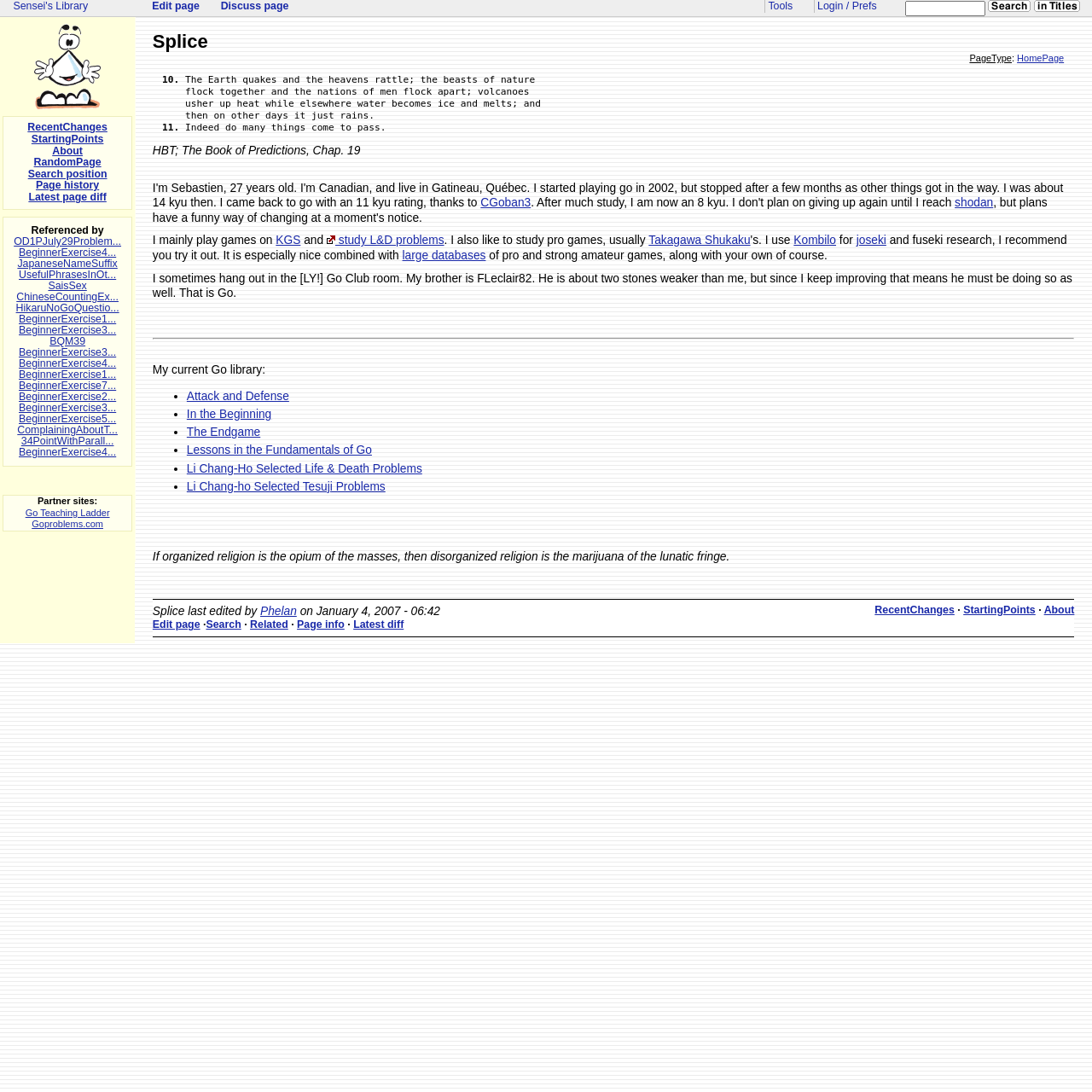How many Go books are listed in the user's library?
Based on the image, provide your answer in one word or phrase.

5